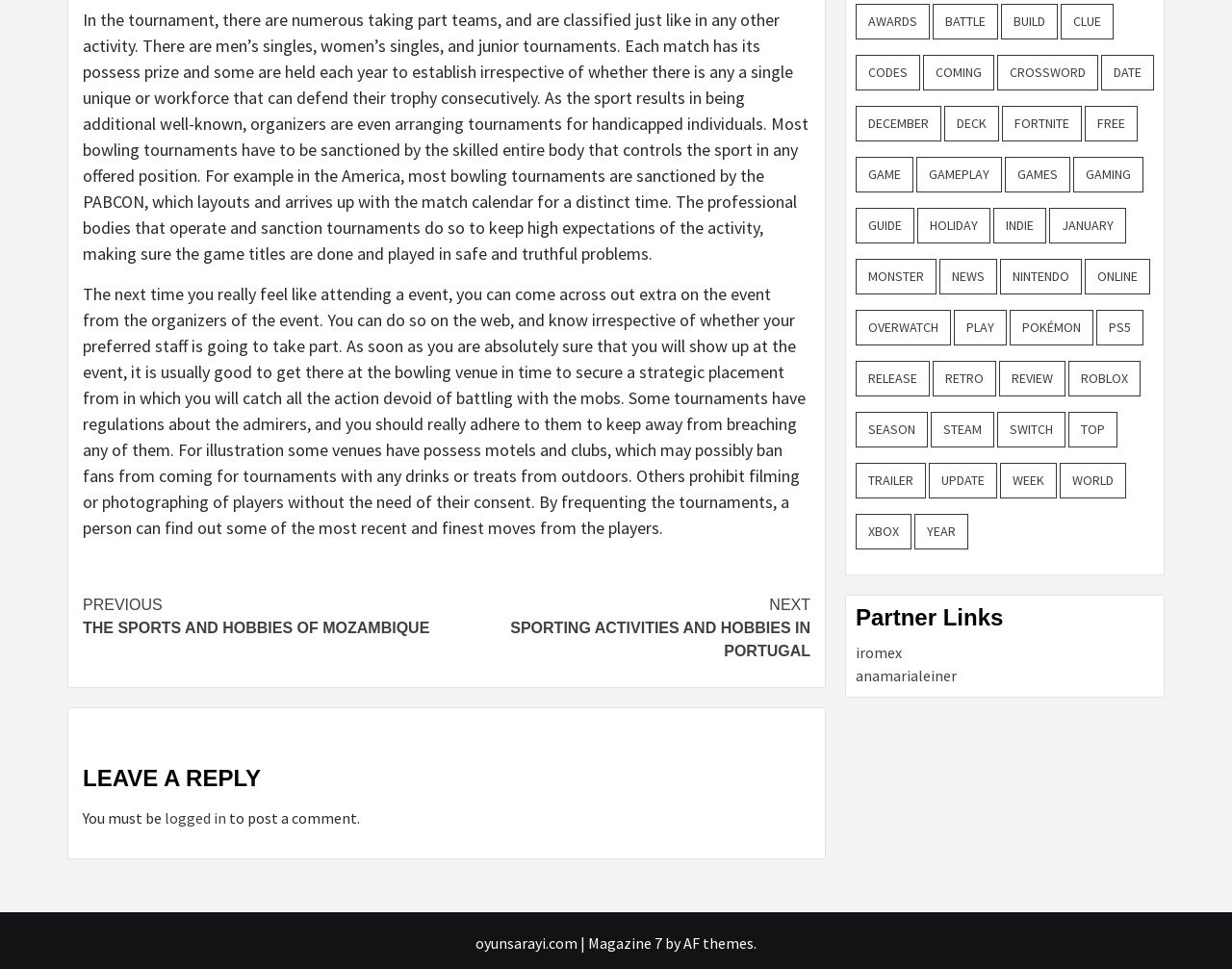Given the element description "Pokémon" in the screenshot, predict the bounding box coordinates of that UI element.

[0.82, 0.32, 0.888, 0.357]